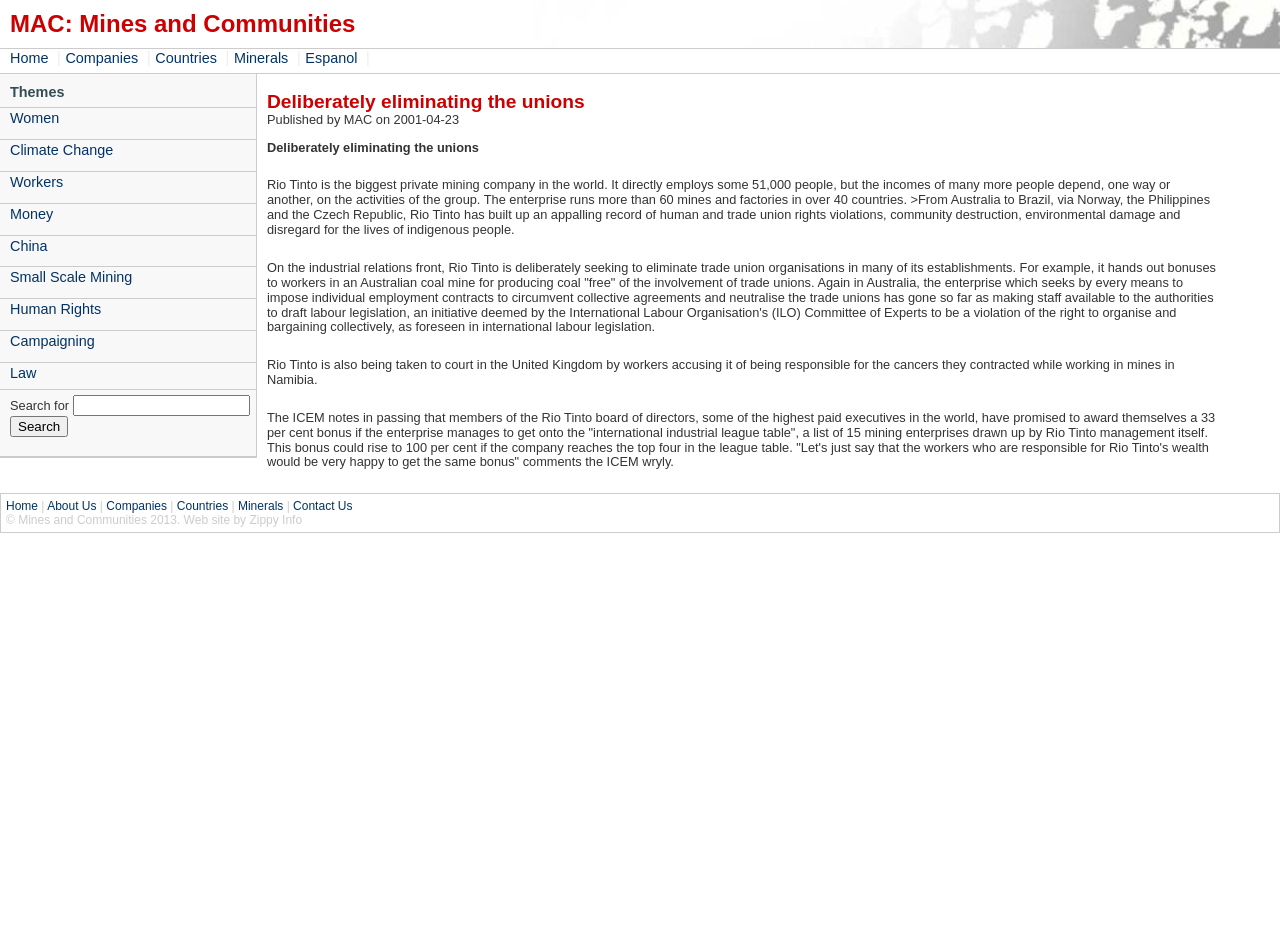Identify and provide the title of the webpage.

MAC: Mines and Communities